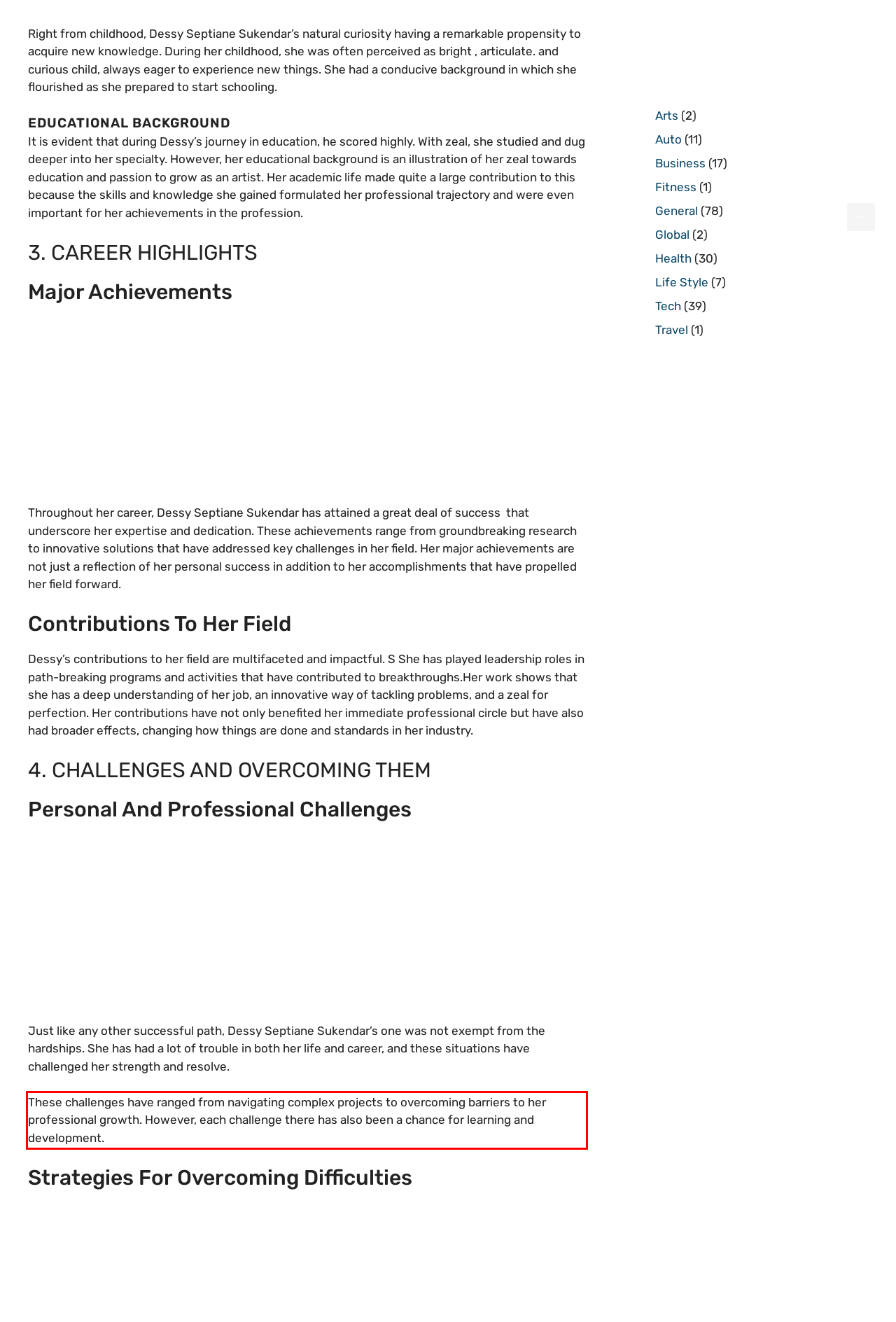Perform OCR on the text inside the red-bordered box in the provided screenshot and output the content.

These challenges have ranged from navigating complex projects to overcoming barriers to her professional growth. However, each challenge there has also been a chance for learning and development.